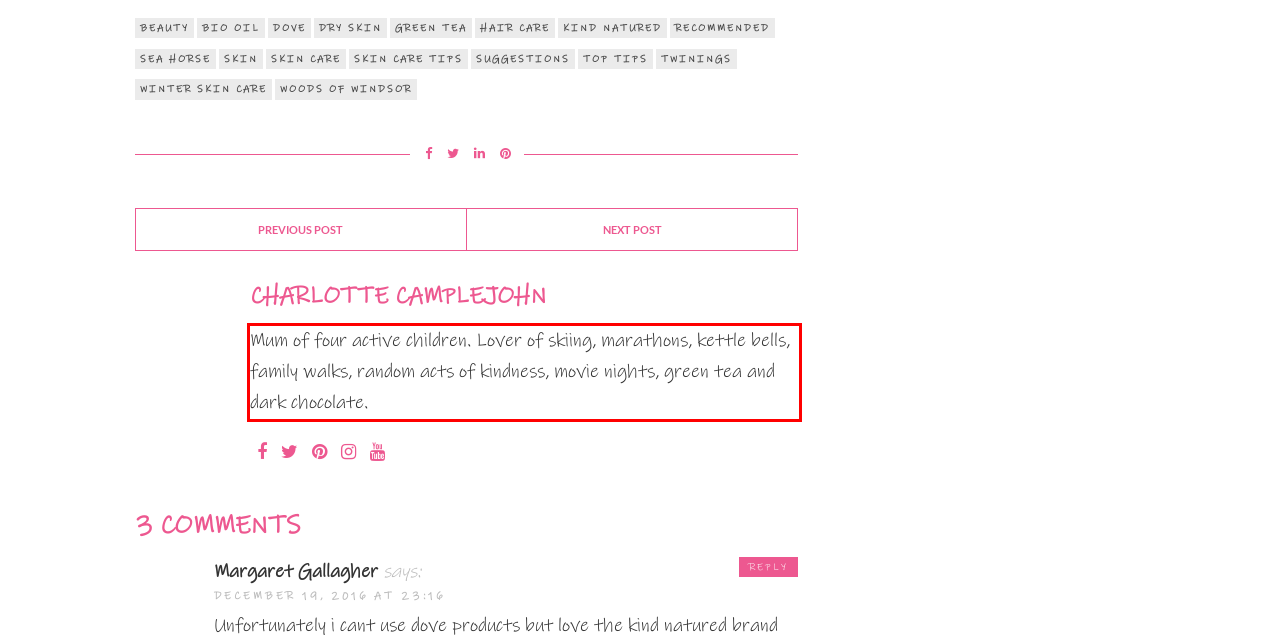Given a screenshot of a webpage containing a red rectangle bounding box, extract and provide the text content found within the red bounding box.

Mum of four active children. Lover of skiing, marathons, kettle bells, family walks, random acts of kindness, movie nights, green tea and dark chocolate.